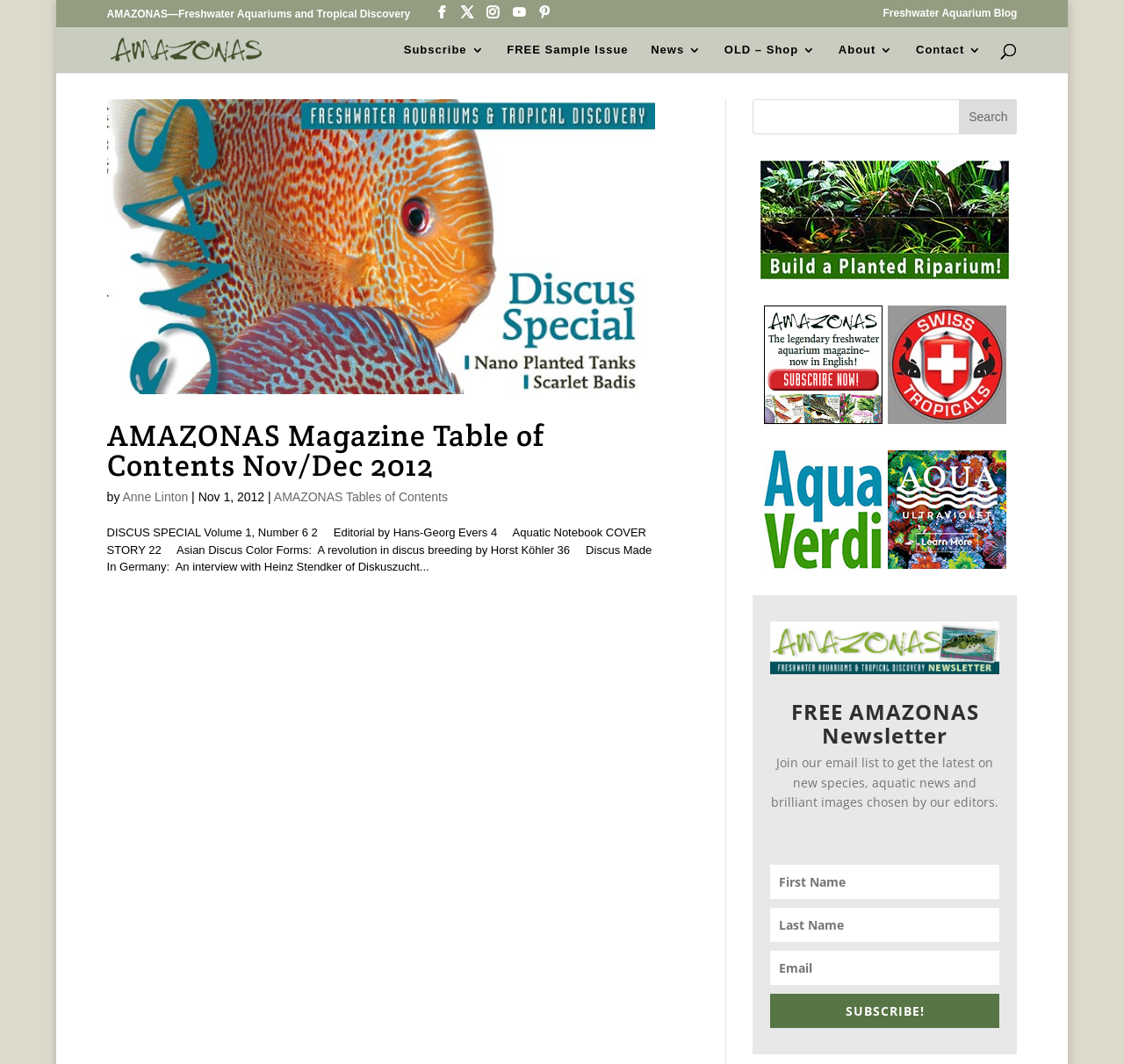Who is the author of the editorial?
Refer to the image and provide a thorough answer to the question.

I found the answer by looking at the article section, where it says 'Editorial by Hans-Georg Evers'.